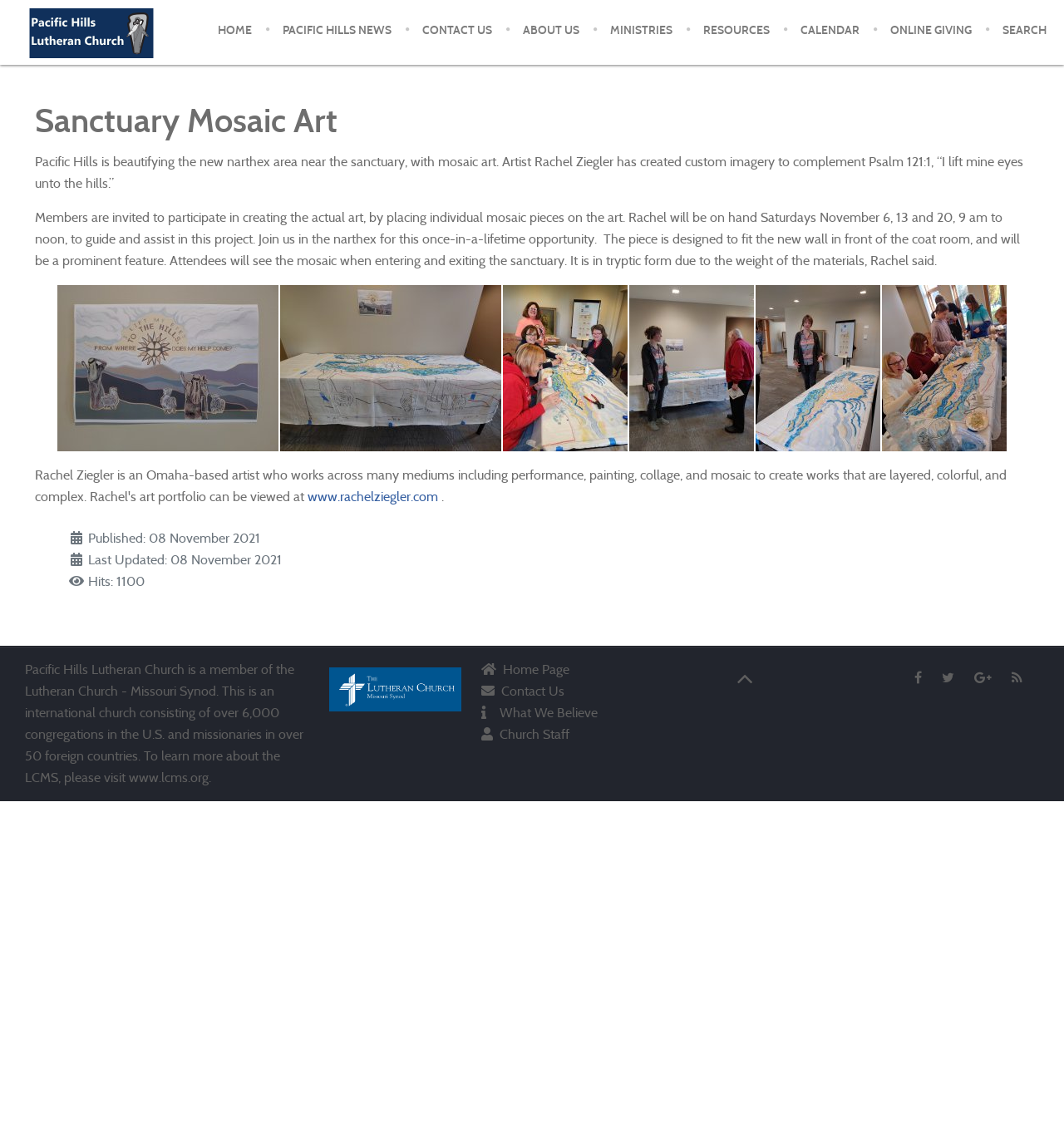What is the current status of the mosaic art project?
Look at the screenshot and give a one-word or phrase answer.

In progress